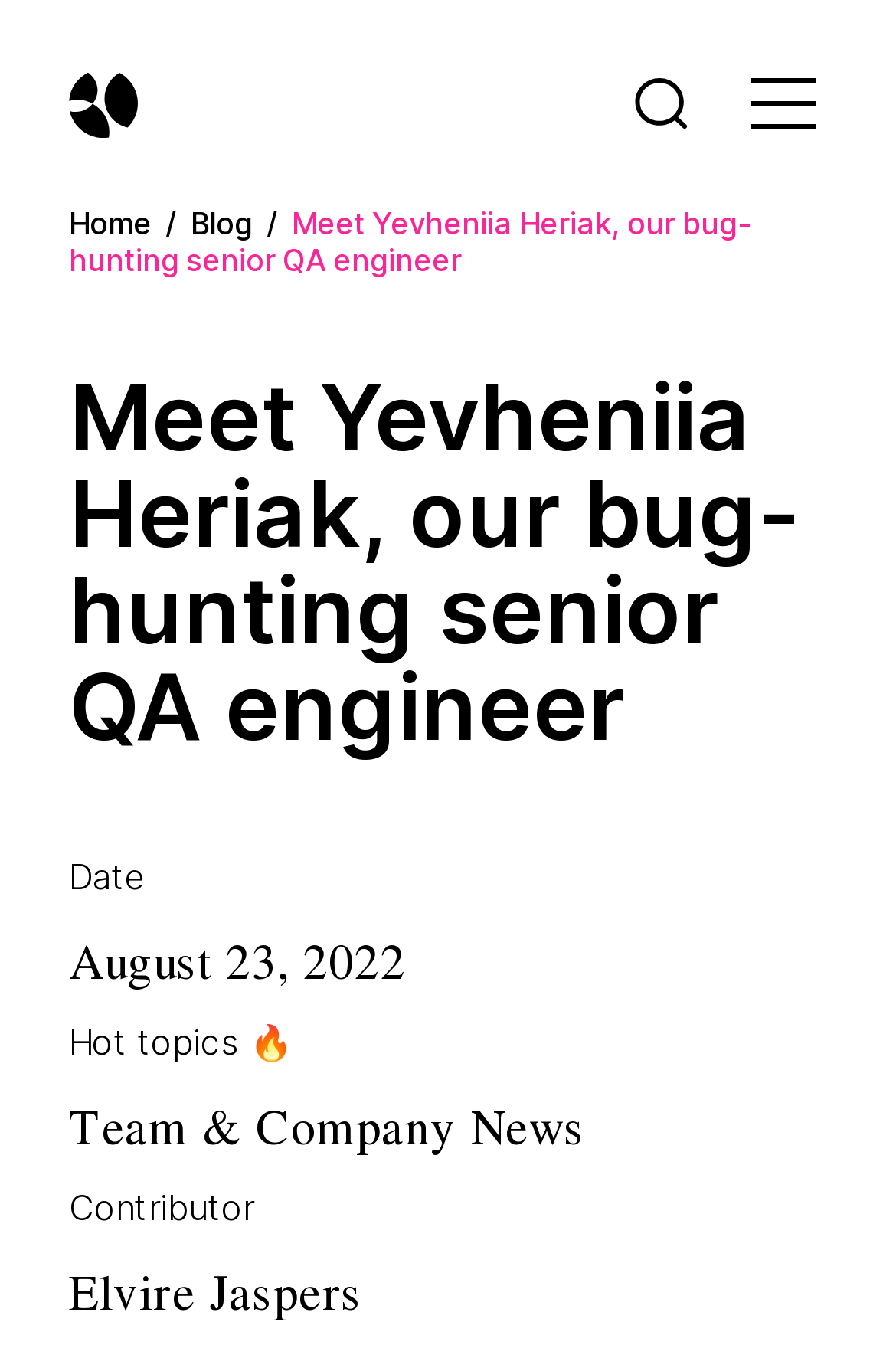Using the description: "Home", determine the UI element's bounding box coordinates. Ensure the coordinates are in the format of four float numbers between 0 and 1, i.e., [left, top, right, bottom].

[0.077, 0.151, 0.169, 0.178]